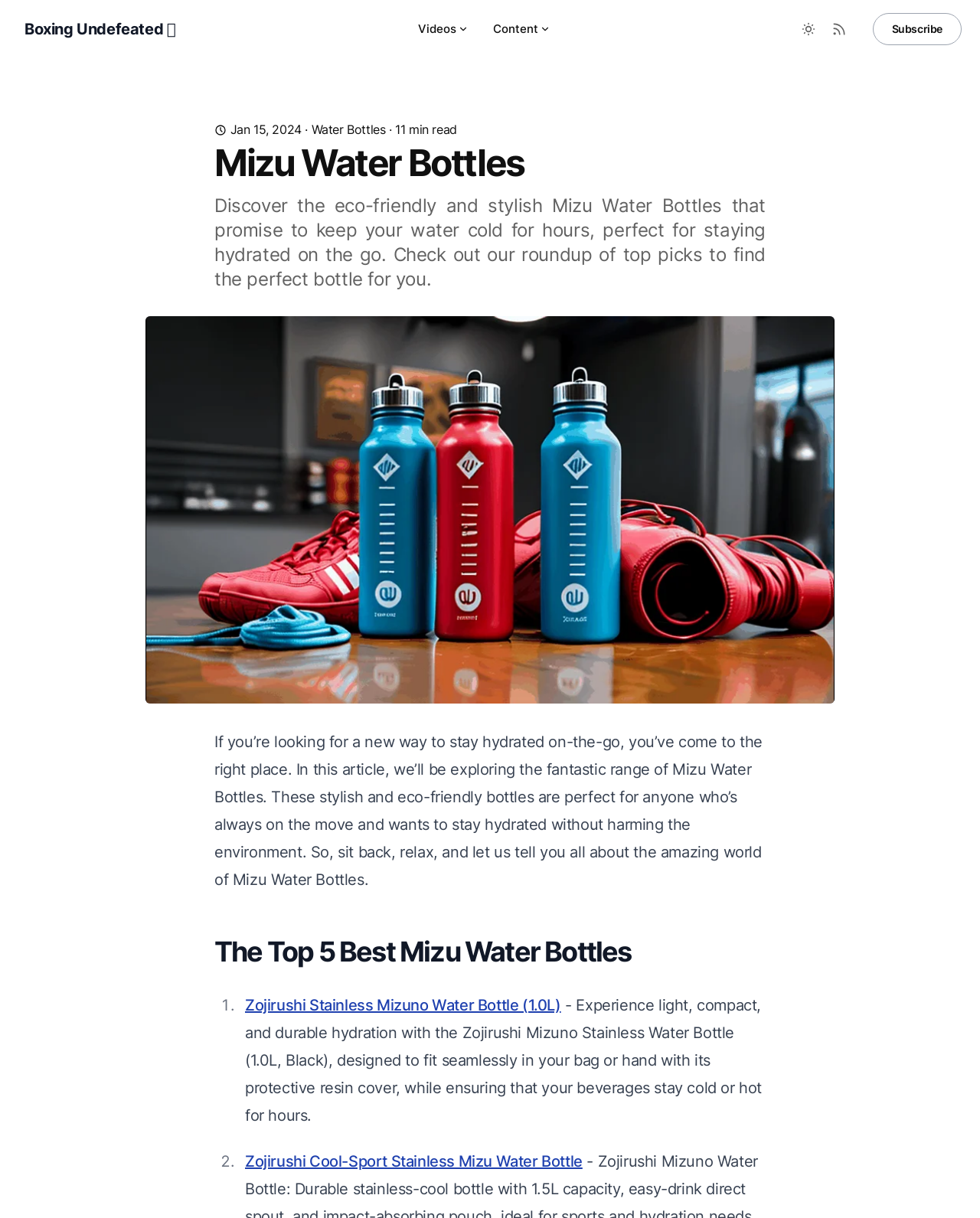Identify and provide the bounding box coordinates of the UI element described: "Boxing Undefeated 🥊". The coordinates should be formatted as [left, top, right, bottom], with each number being a float between 0 and 1.

[0.019, 0.008, 0.179, 0.04]